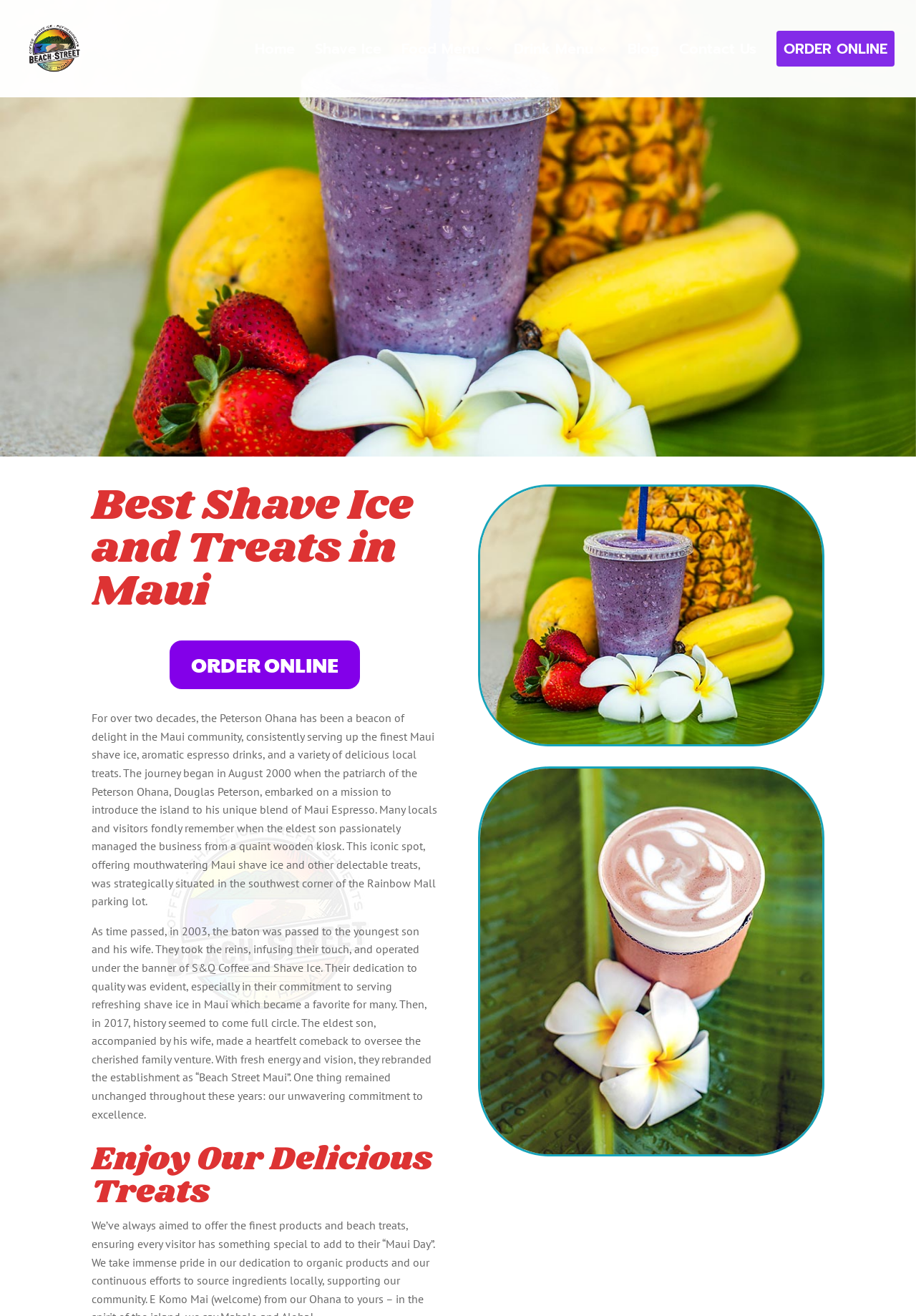What is the name of the family that owns the shave ice stand?
Can you offer a detailed and complete answer to this question?

The name of the family that owns the shave ice stand can be found in the StaticText element, which mentions that the Peterson Ohana has been a beacon of delight in the Maui community.